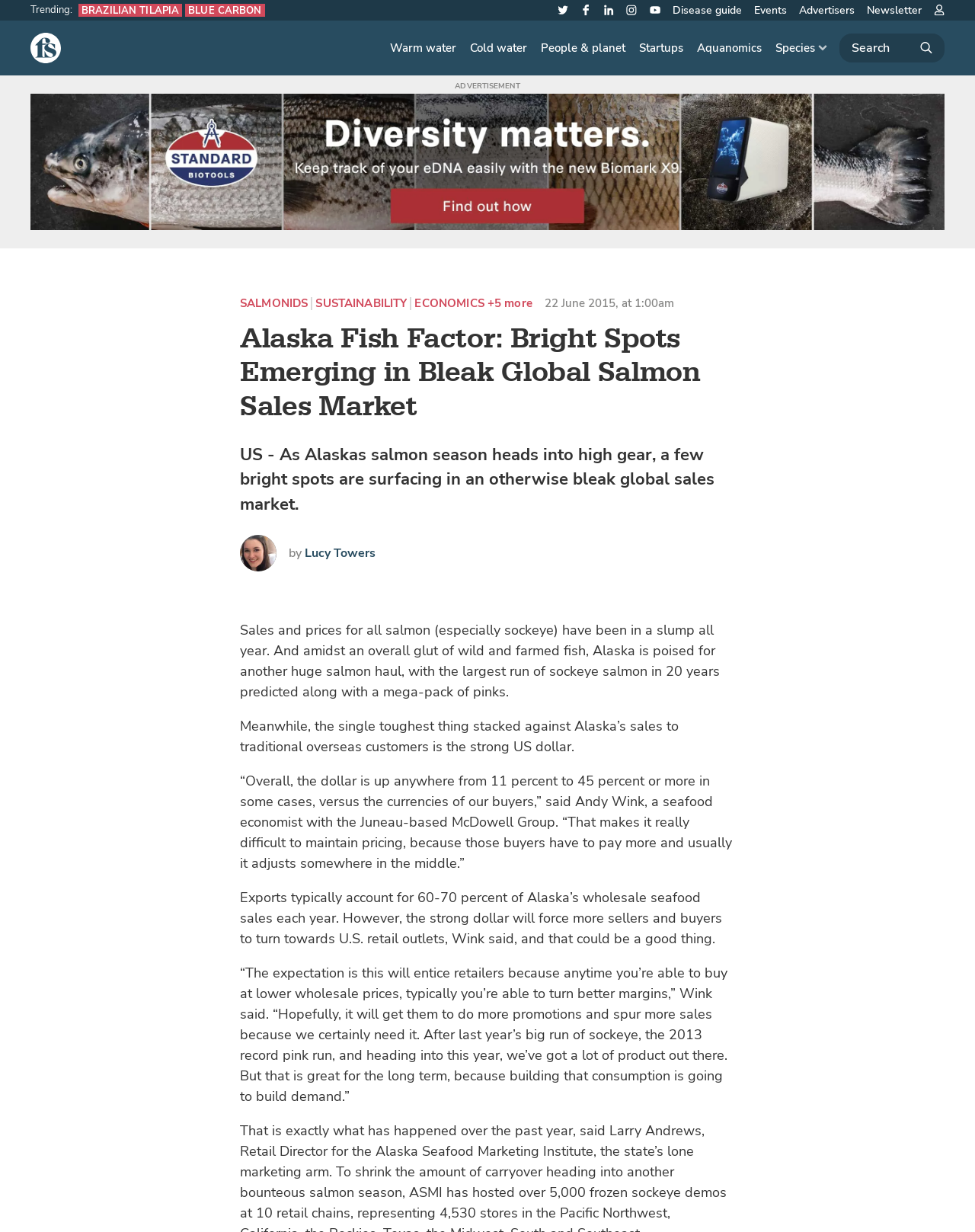What is the predicted salmon run in Alaska?
Observe the image and answer the question with a one-word or short phrase response.

The largest run of sockeye salmon in 20 years